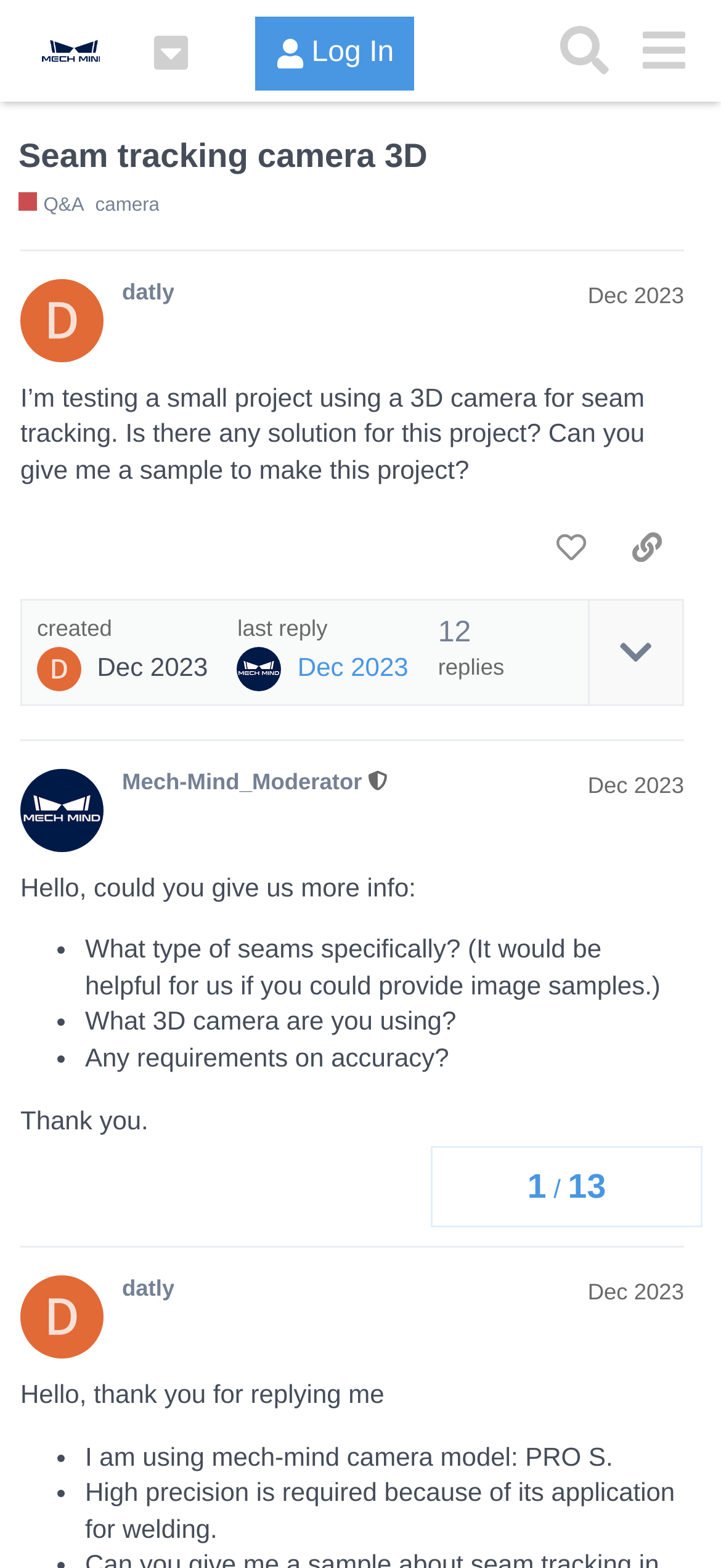Please locate the bounding box coordinates of the region I need to click to follow this instruction: "Log in to the forum".

[0.355, 0.011, 0.575, 0.058]